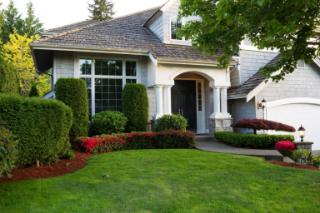What feature of the house allows natural light to filter in?
Using the screenshot, give a one-word or short phrase answer.

Large windows